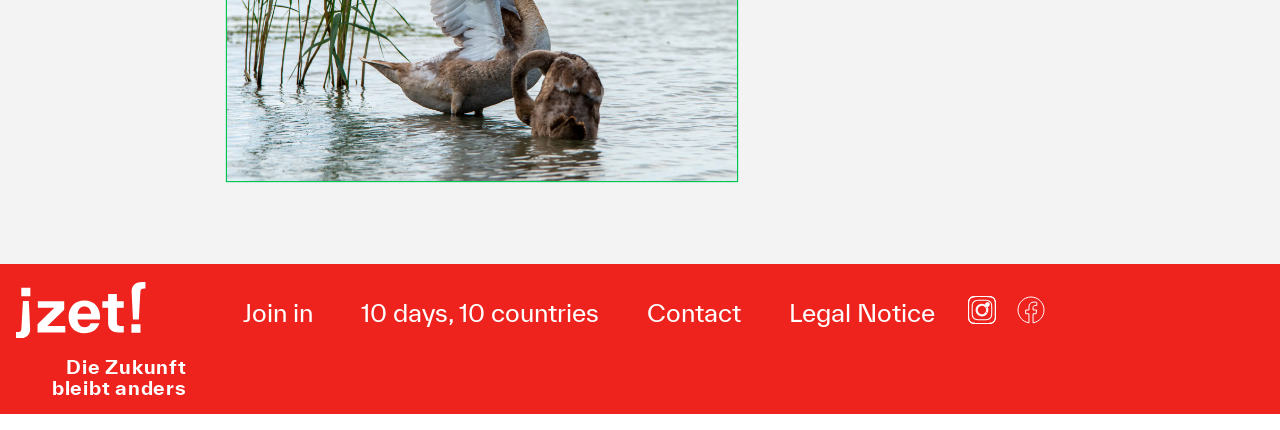From the given element description: "show all articles", find the bounding box for the UI element. Provide the coordinates as four float numbers between 0 and 1, in the order [left, top, right, bottom].

[0.661, 0.06, 0.89, 0.223]